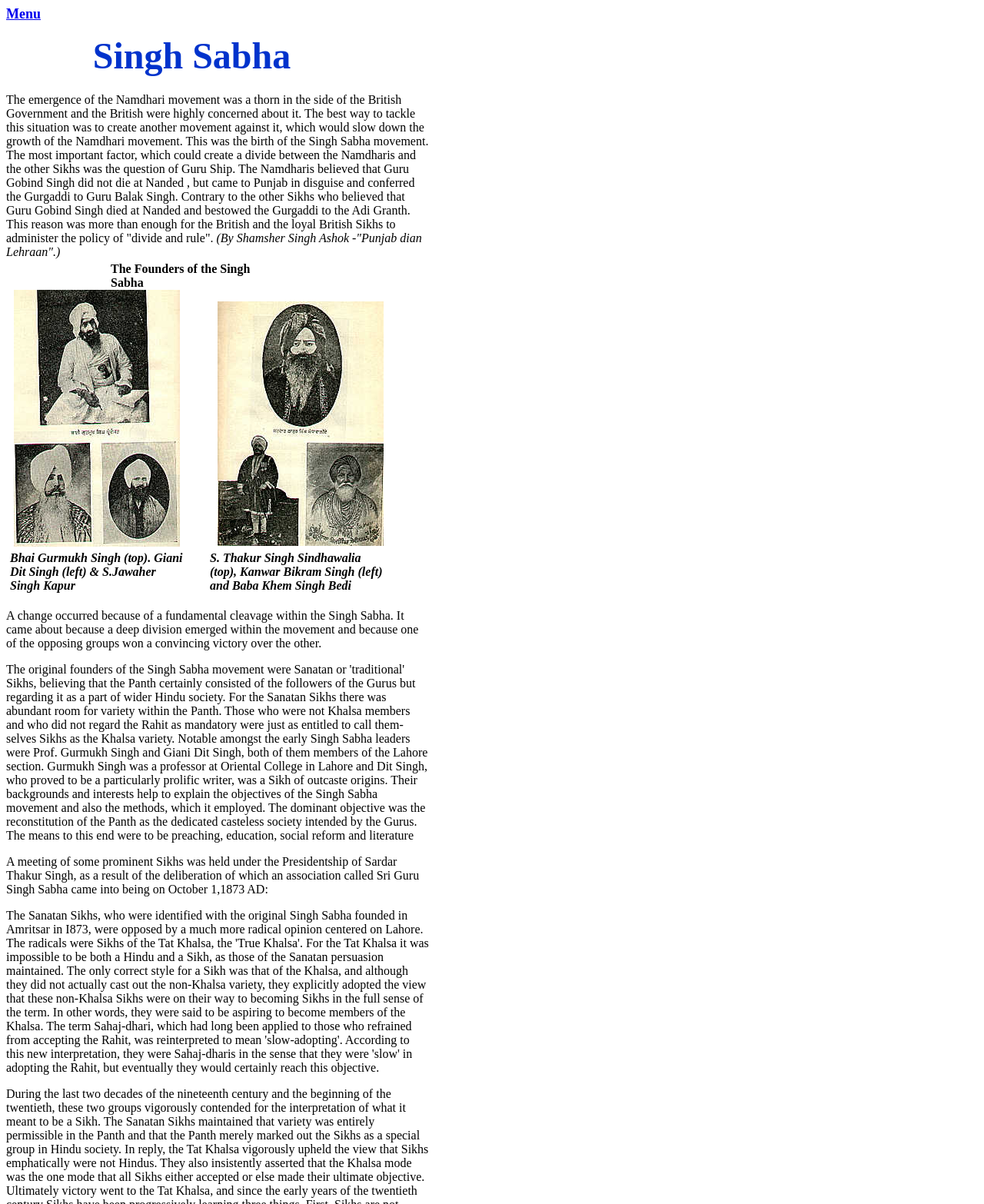Provide a one-word or short-phrase answer to the question:
What is the name of the author mentioned in the webpage?

Shamsher Singh Ashok